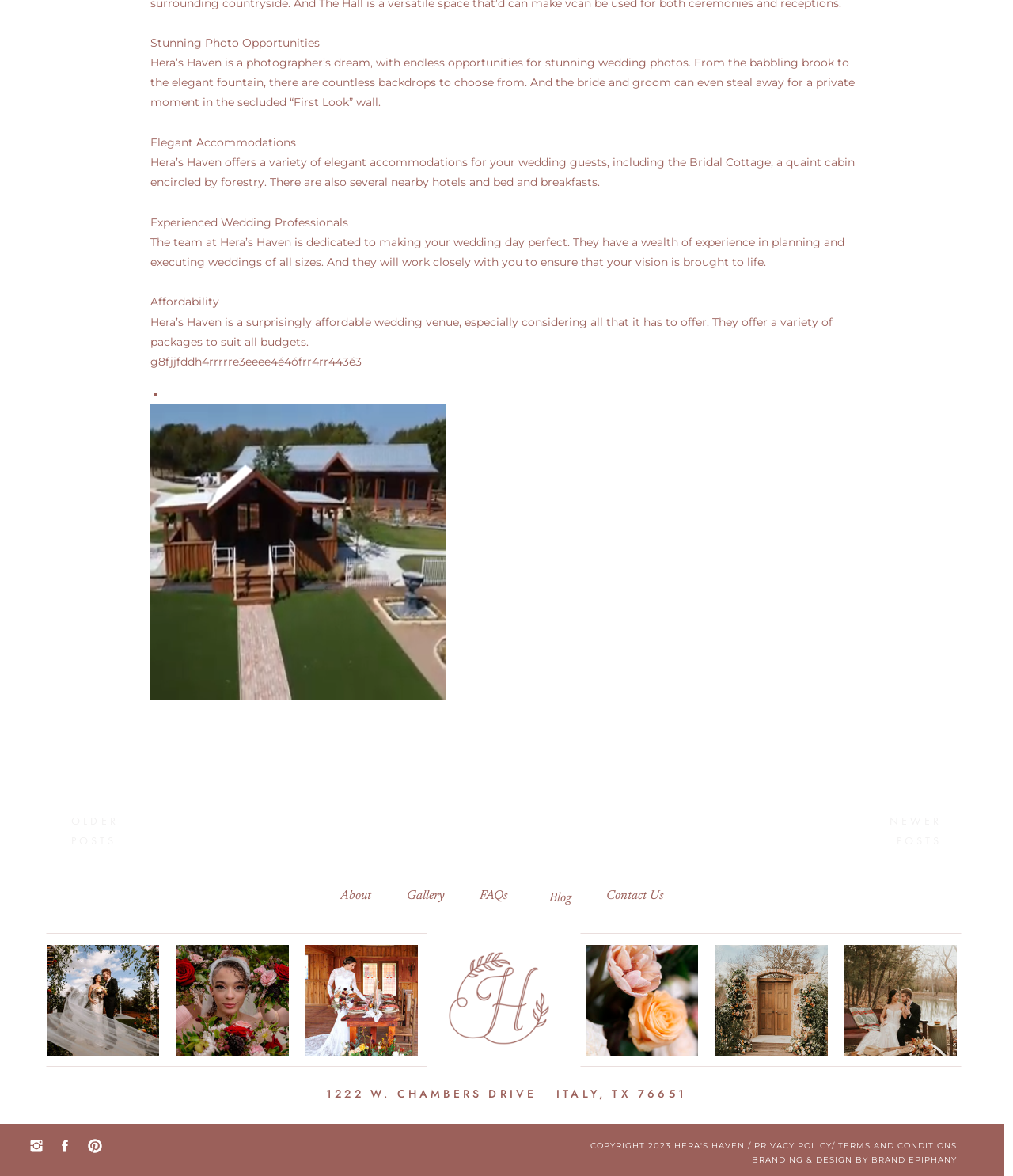Determine the bounding box coordinates for the UI element described. Format the coordinates as (top-left x, top-left y, bottom-right x, bottom-right y) and ensure all values are between 0 and 1. Element description: privacy policy

[0.745, 0.97, 0.821, 0.978]